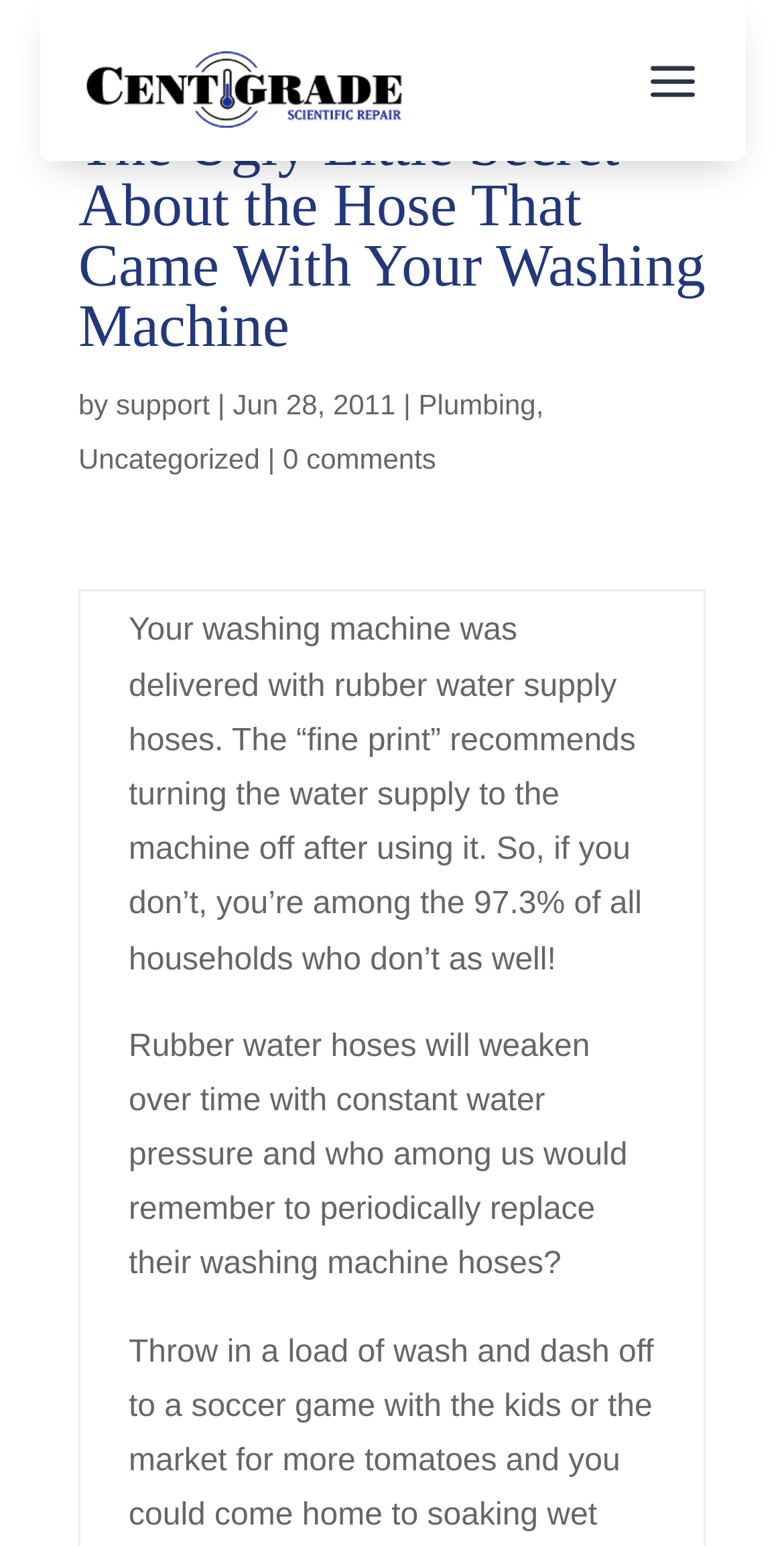Please find and report the primary heading text from the webpage.

The Ugly Little Secret About the Hose That Came With Your Washing Machine